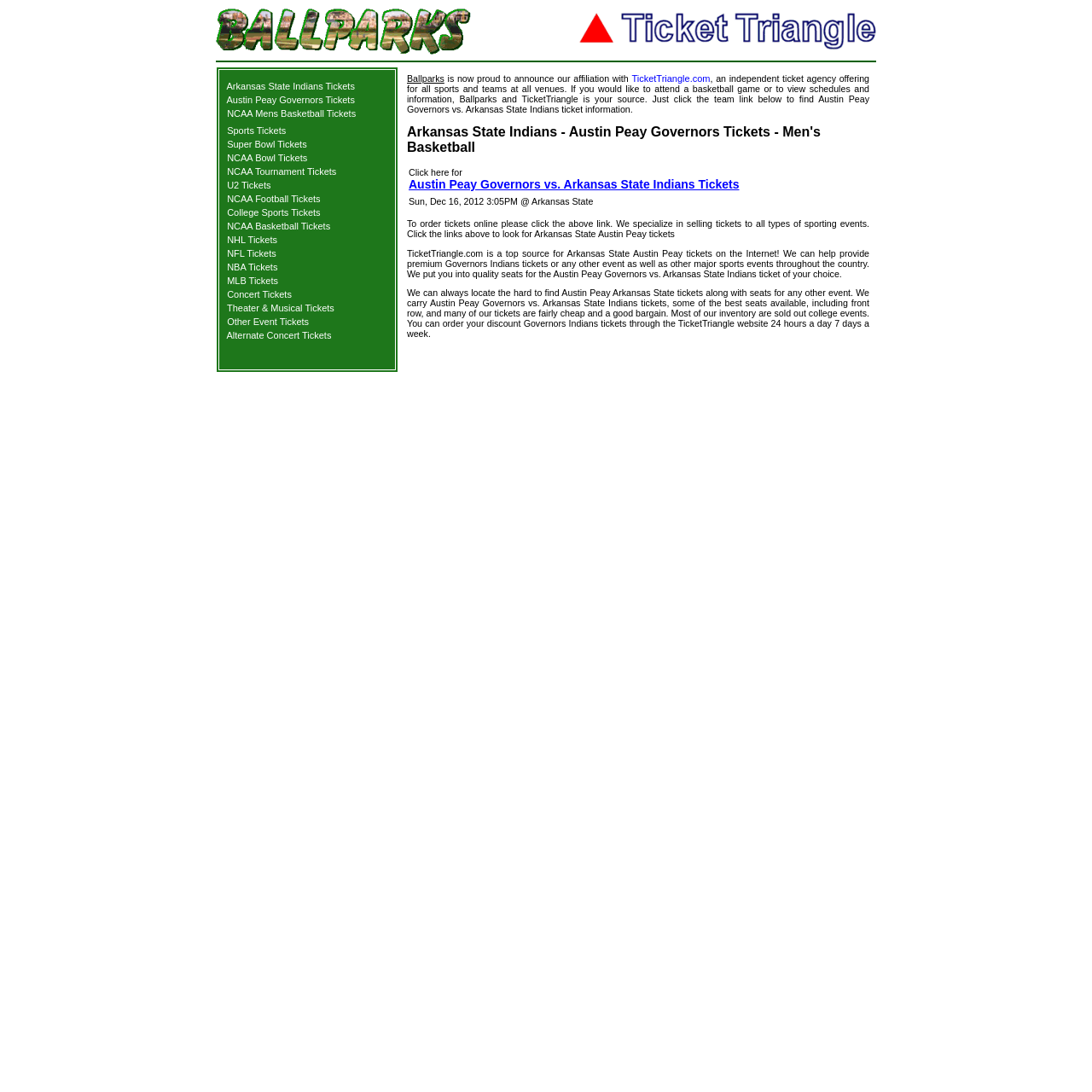Locate the bounding box coordinates of the element you need to click to accomplish the task described by this instruction: "click Sports Tickets".

[0.208, 0.115, 0.262, 0.124]